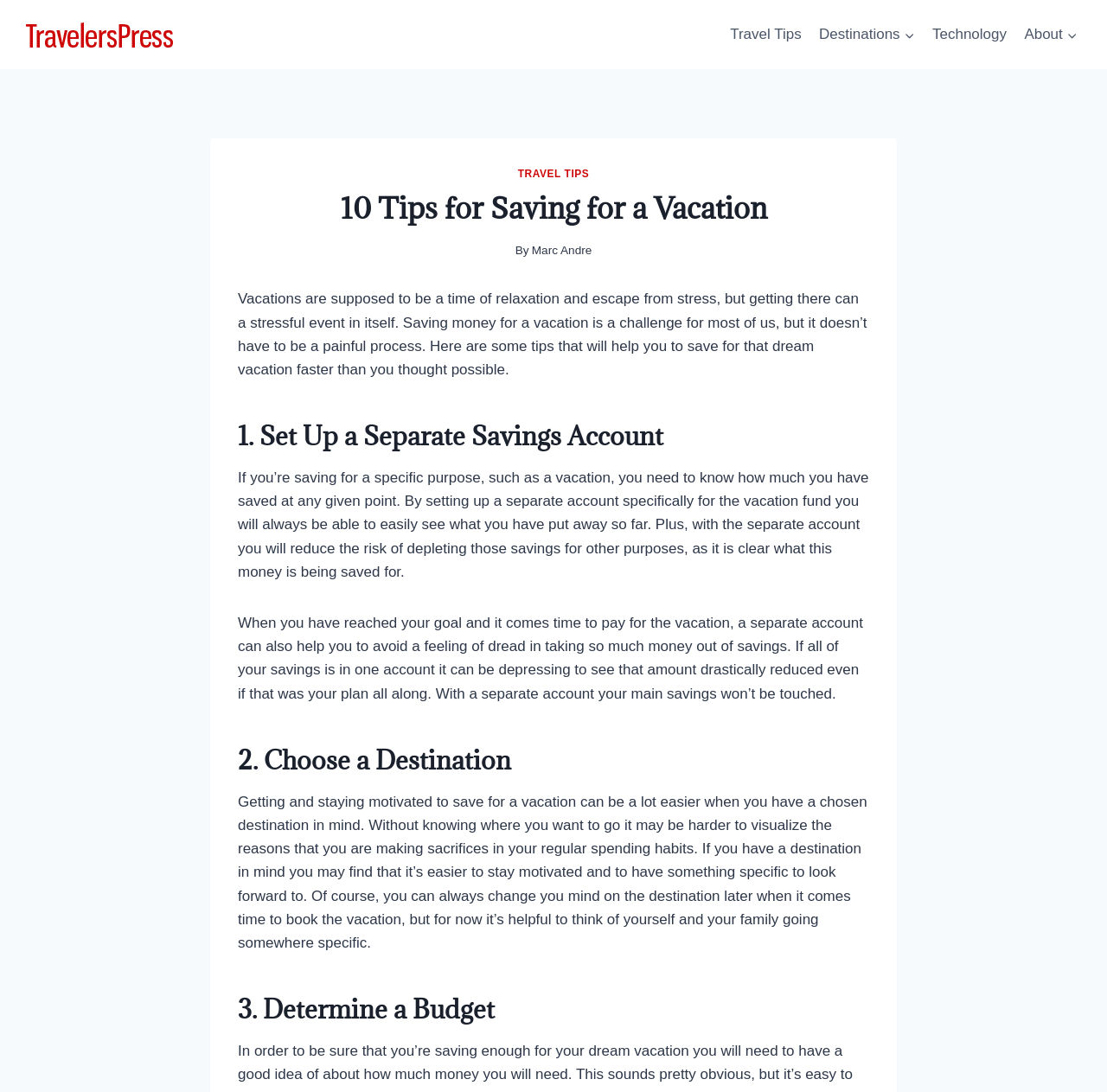Extract the primary heading text from the webpage.

10 Tips for Saving for a Vacation